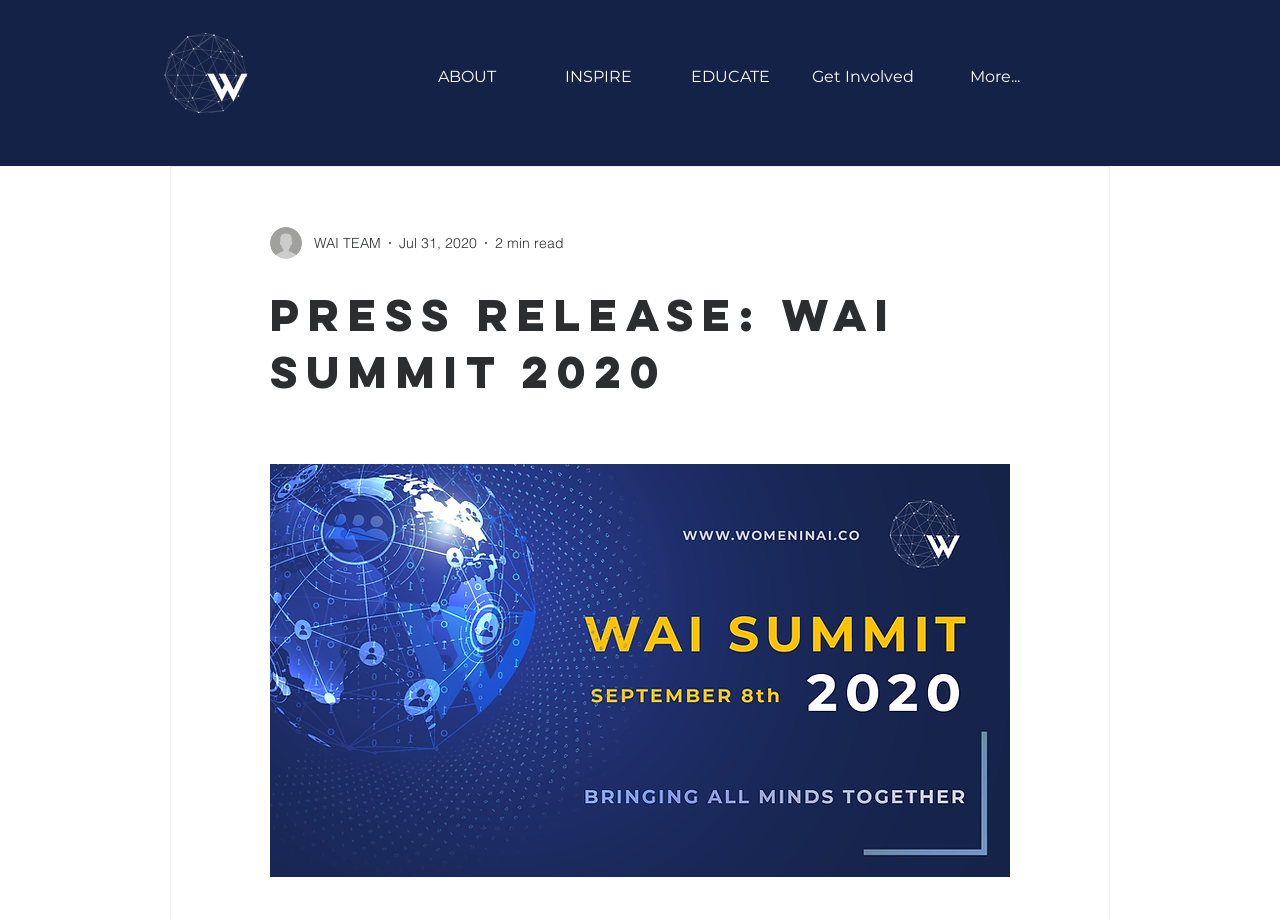Show the bounding box coordinates of the region that should be clicked to follow the instruction: "Go to ABOUT page."

[0.313, 0.062, 0.416, 0.106]